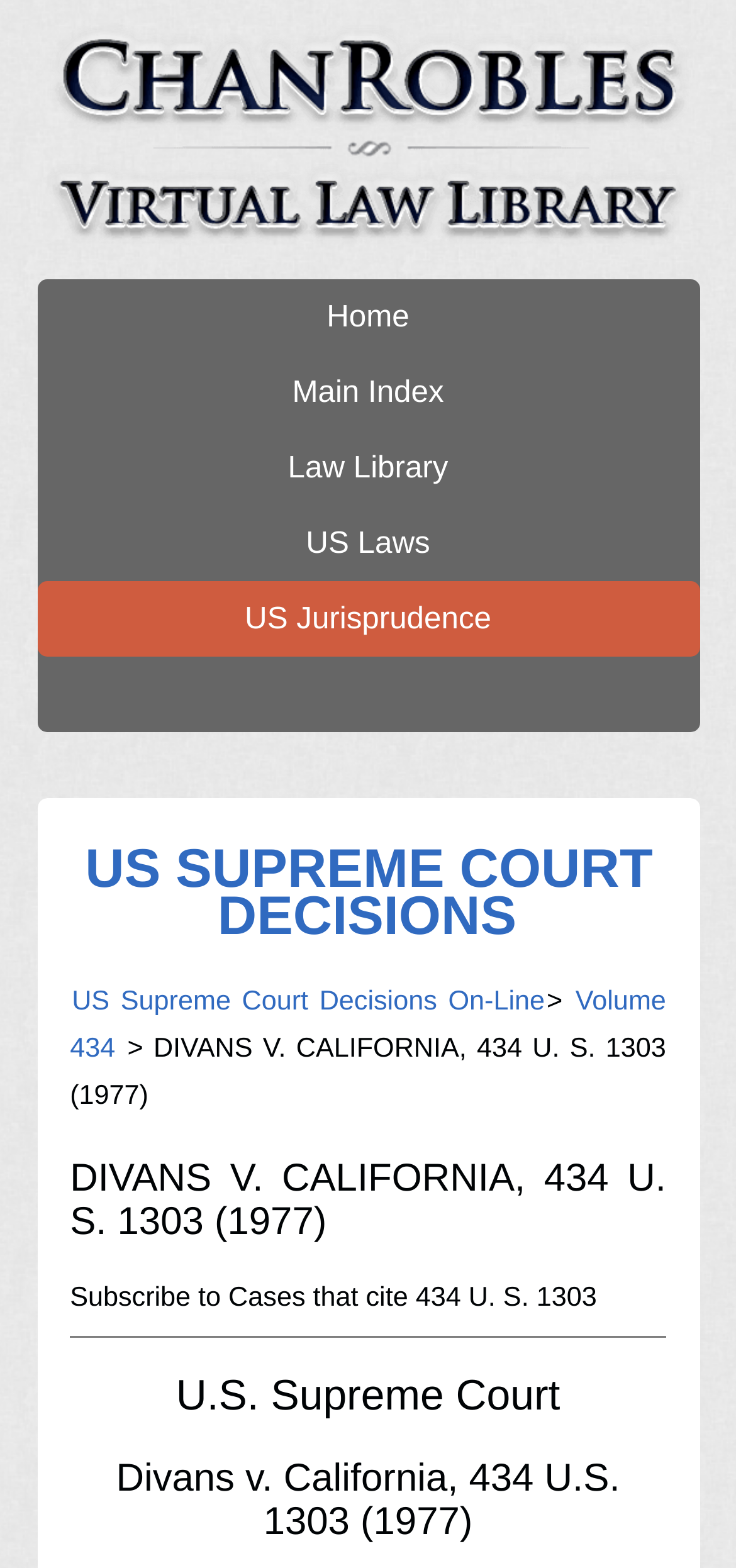What is the purpose of the link 'Subscribe to Cases that cite 434 U. S. 1303'?
Look at the image and respond with a single word or a short phrase.

To subscribe to related cases